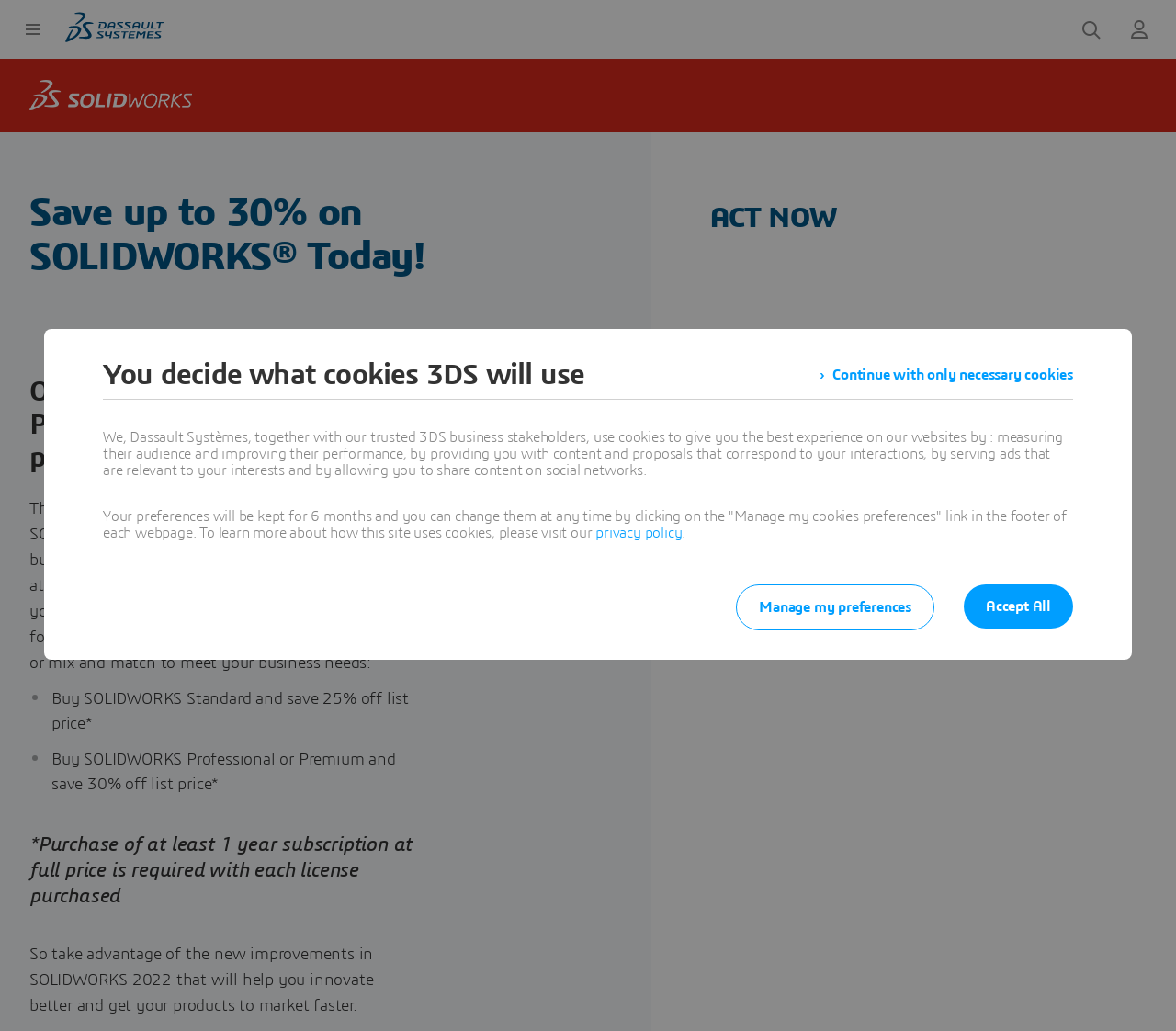Answer succinctly with a single word or phrase:
What is the purpose of SOLIDWORKS?

Design innovation